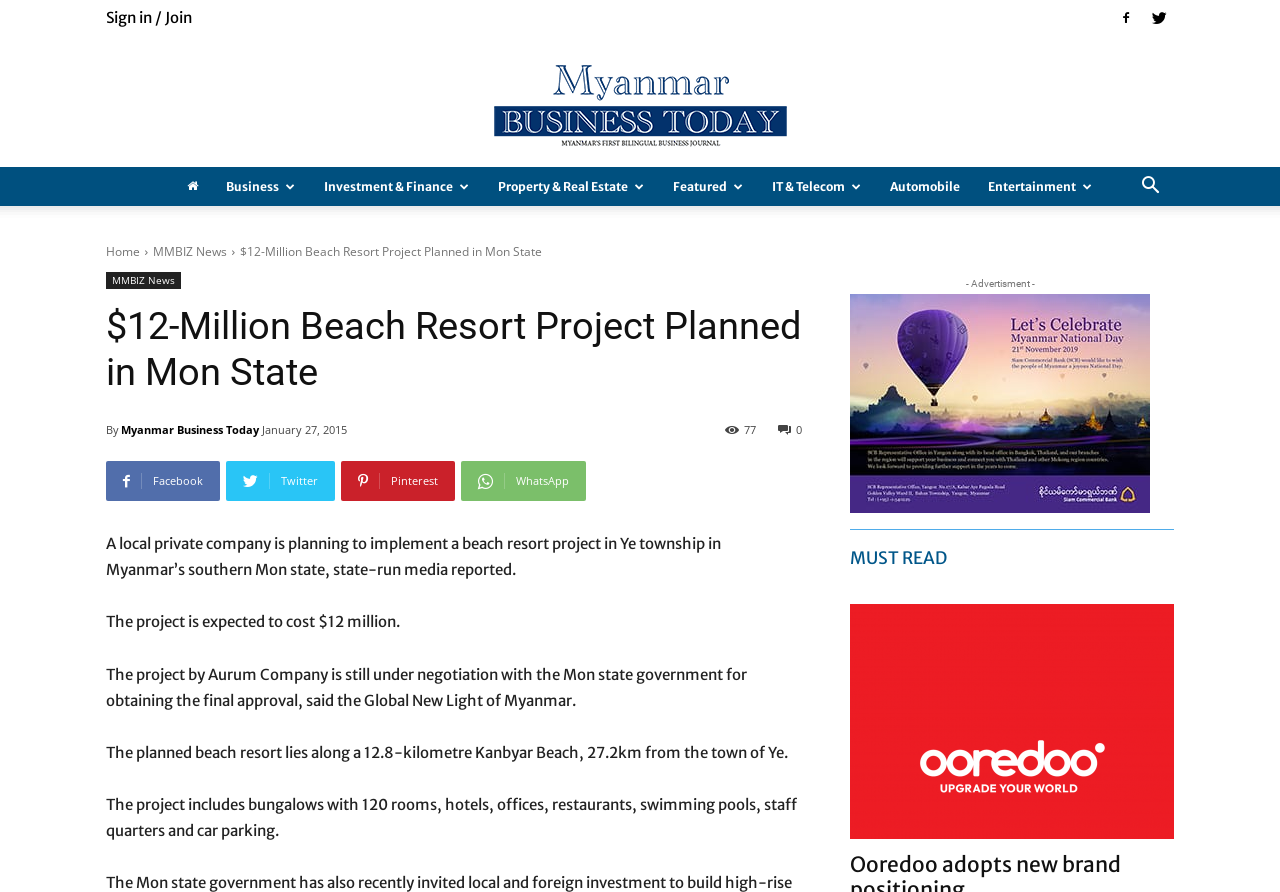Identify the bounding box coordinates of the clickable section necessary to follow the following instruction: "Read the news about MMBIZ". The coordinates should be presented as four float numbers from 0 to 1, i.e., [left, top, right, bottom].

[0.12, 0.272, 0.177, 0.291]